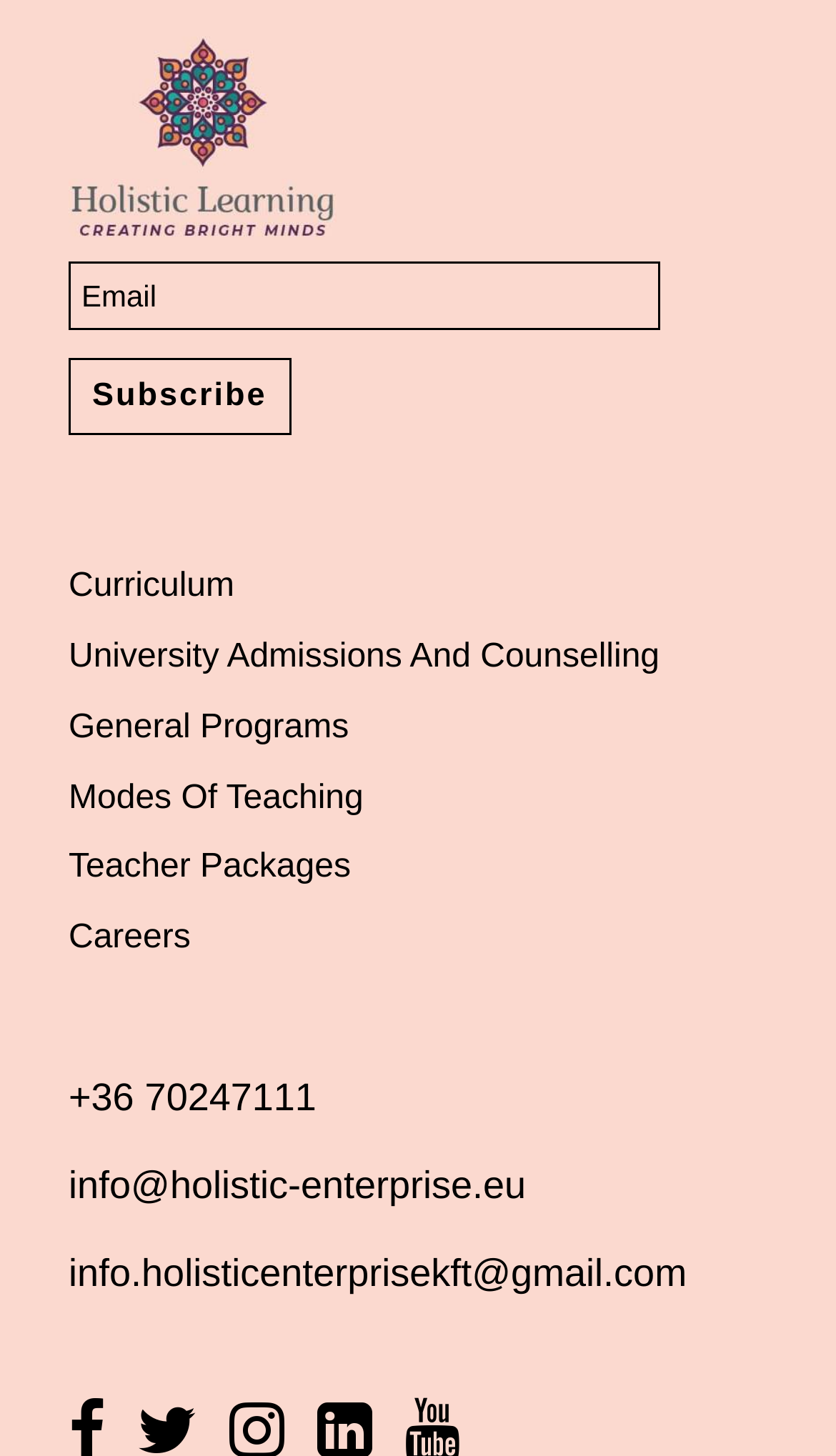Answer this question in one word or a short phrase: How can you contact the organization?

Phone or Email